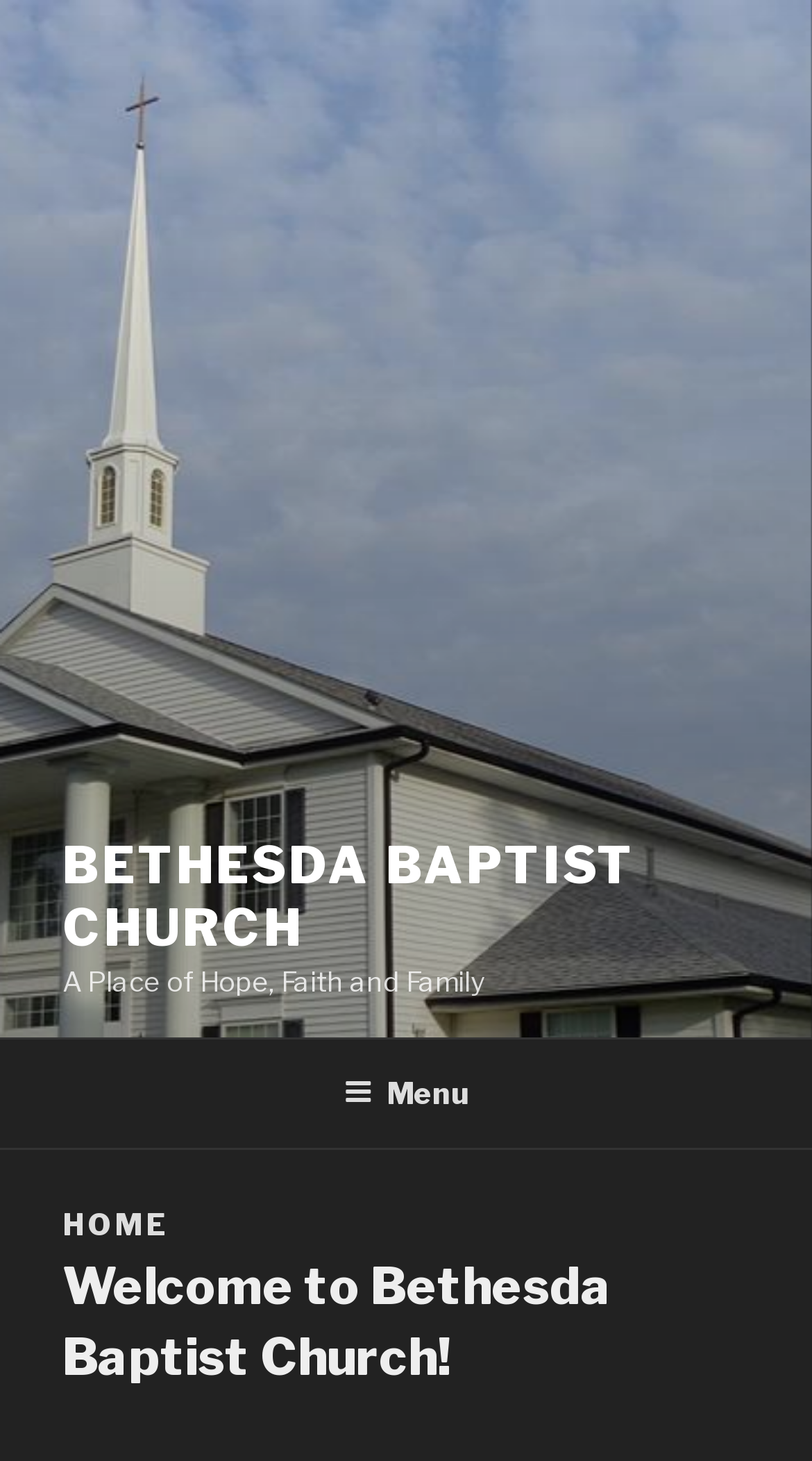Can you find and provide the title of the webpage?

BETHESDA BAPTIST CHURCH